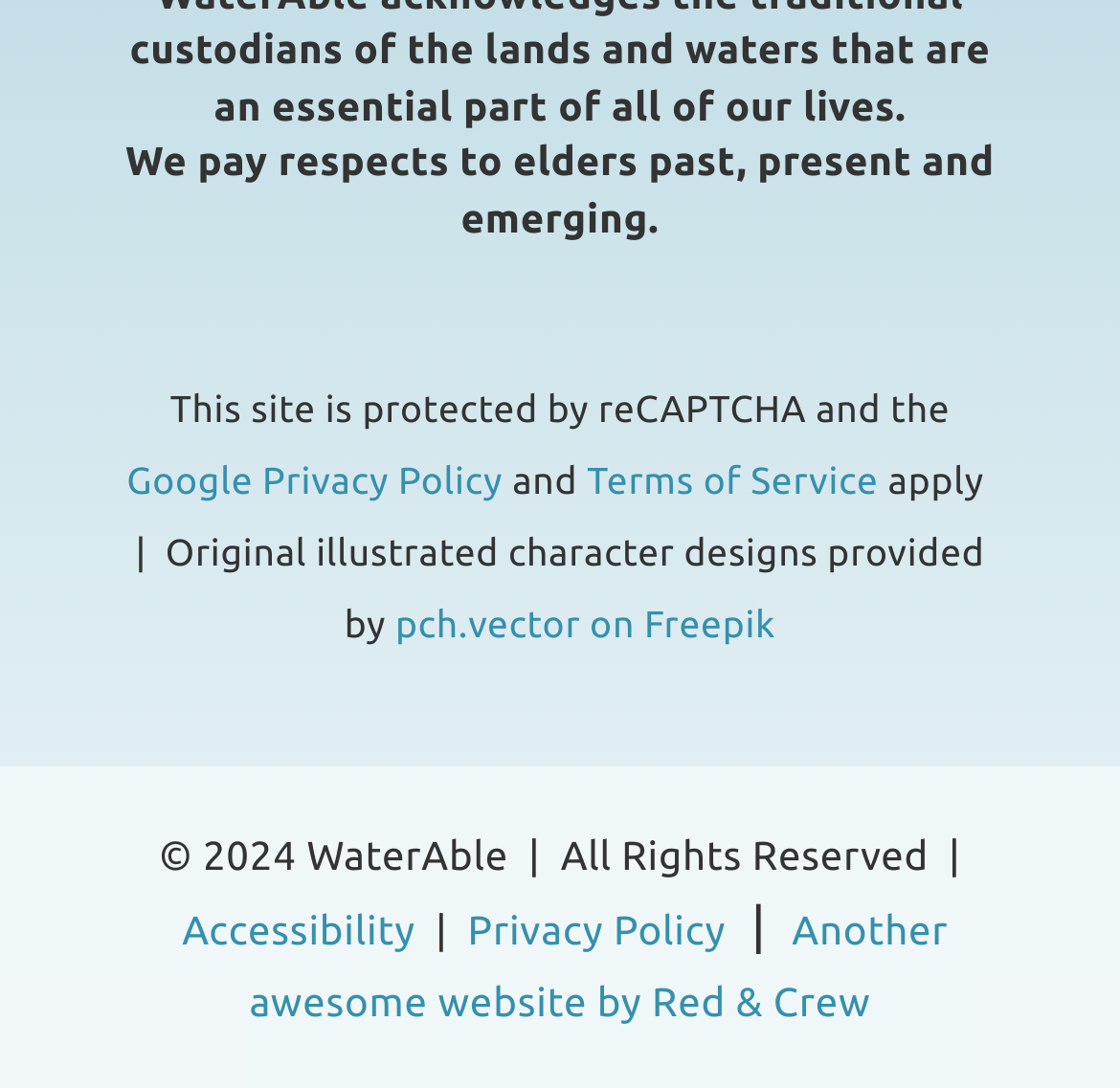Identify the bounding box for the UI element described as: "Privacy Policy". The coordinates should be four float numbers between 0 and 1, i.e., [left, top, right, bottom].

[0.418, 0.833, 0.648, 0.875]